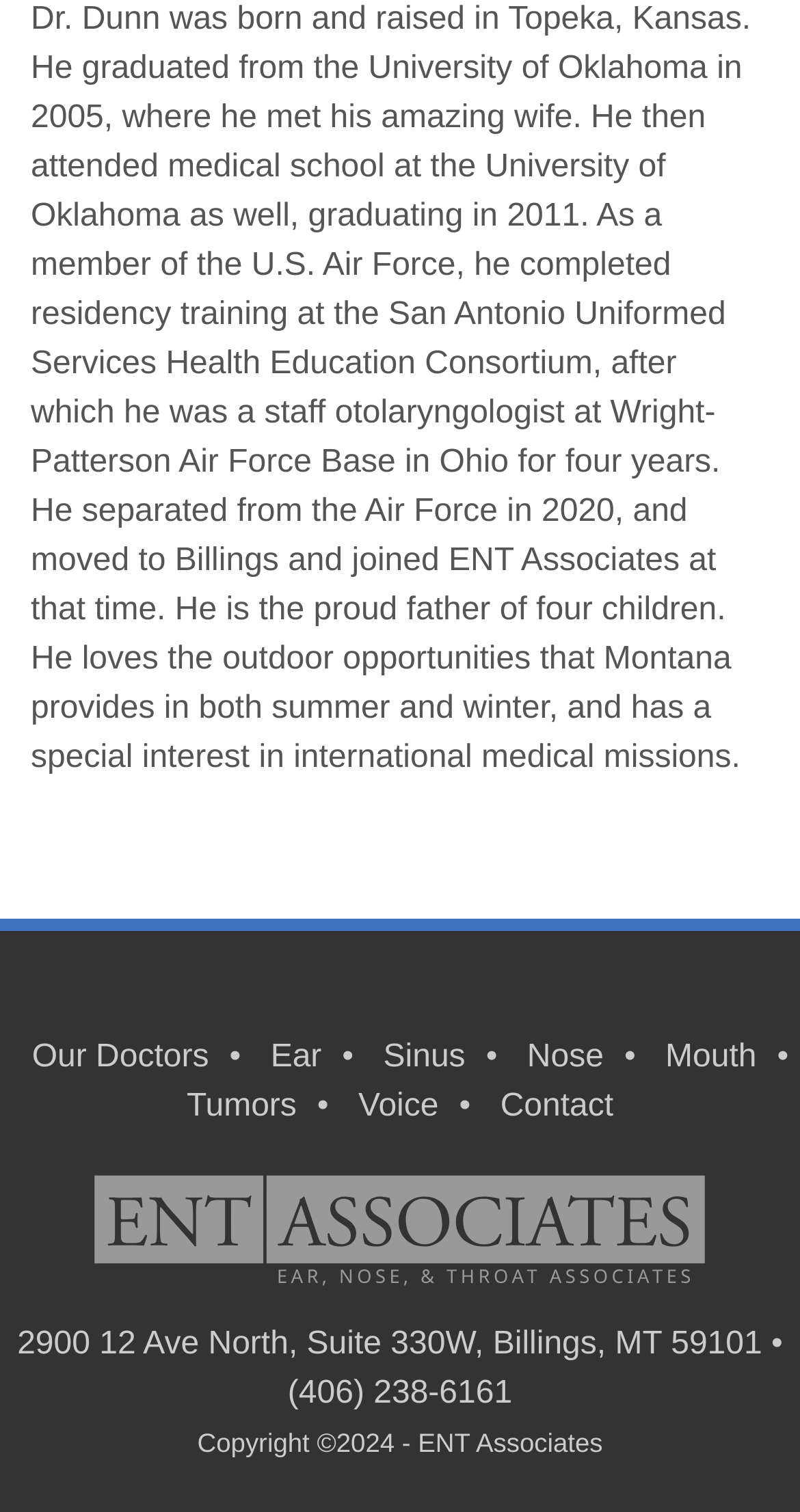Please specify the bounding box coordinates of the clickable region necessary for completing the following instruction: "Click on the 'Our Doctors' link". The coordinates must consist of four float numbers between 0 and 1, i.e., [left, top, right, bottom].

[0.04, 0.687, 0.261, 0.71]